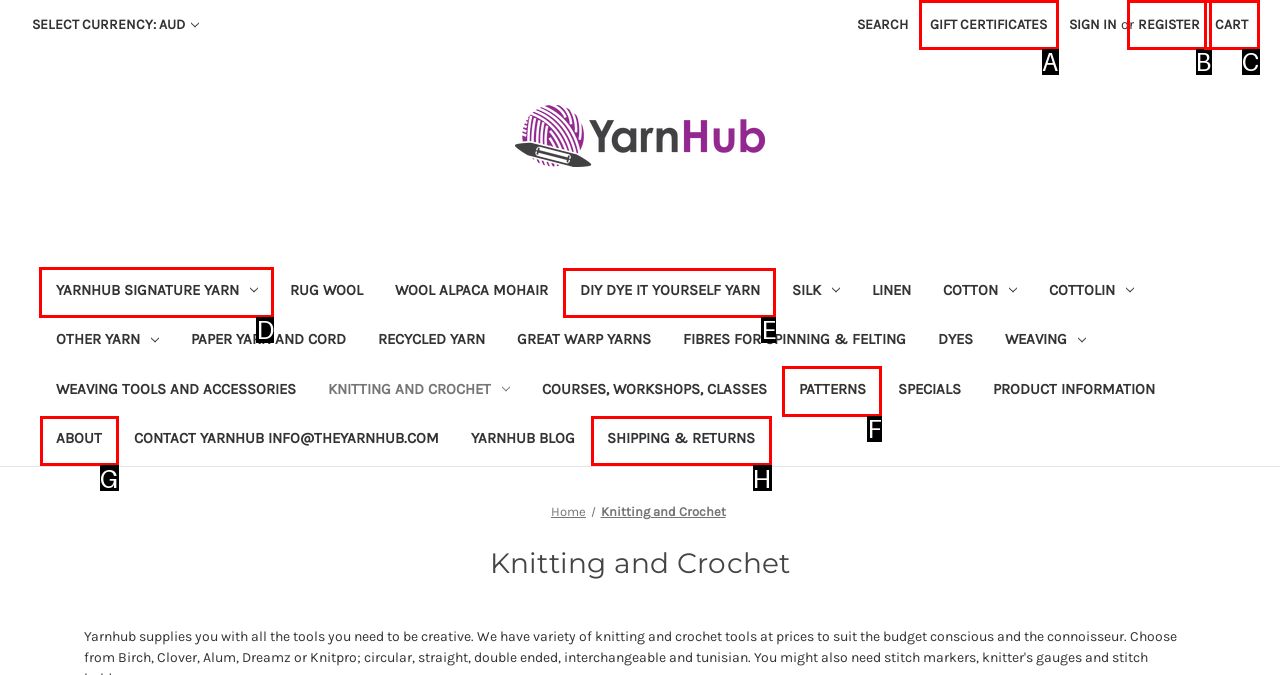Select the correct UI element to click for this task: Browse YarnHub Signature Yarn.
Answer using the letter from the provided options.

D